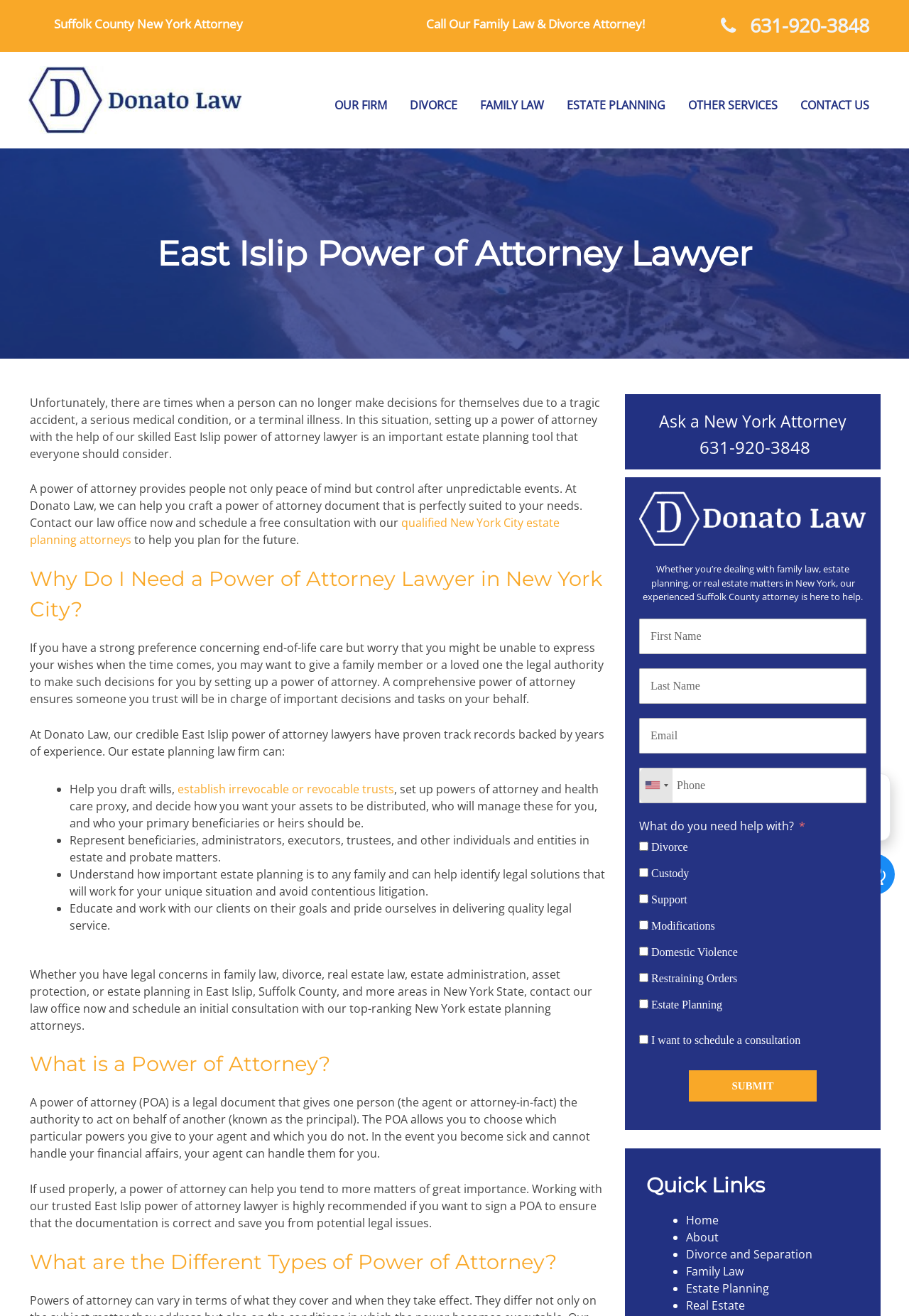Find the bounding box coordinates of the element to click in order to complete the given instruction: "Click the 'Family Law Attorney Suffolk County NY' link."

[0.031, 0.05, 0.266, 0.102]